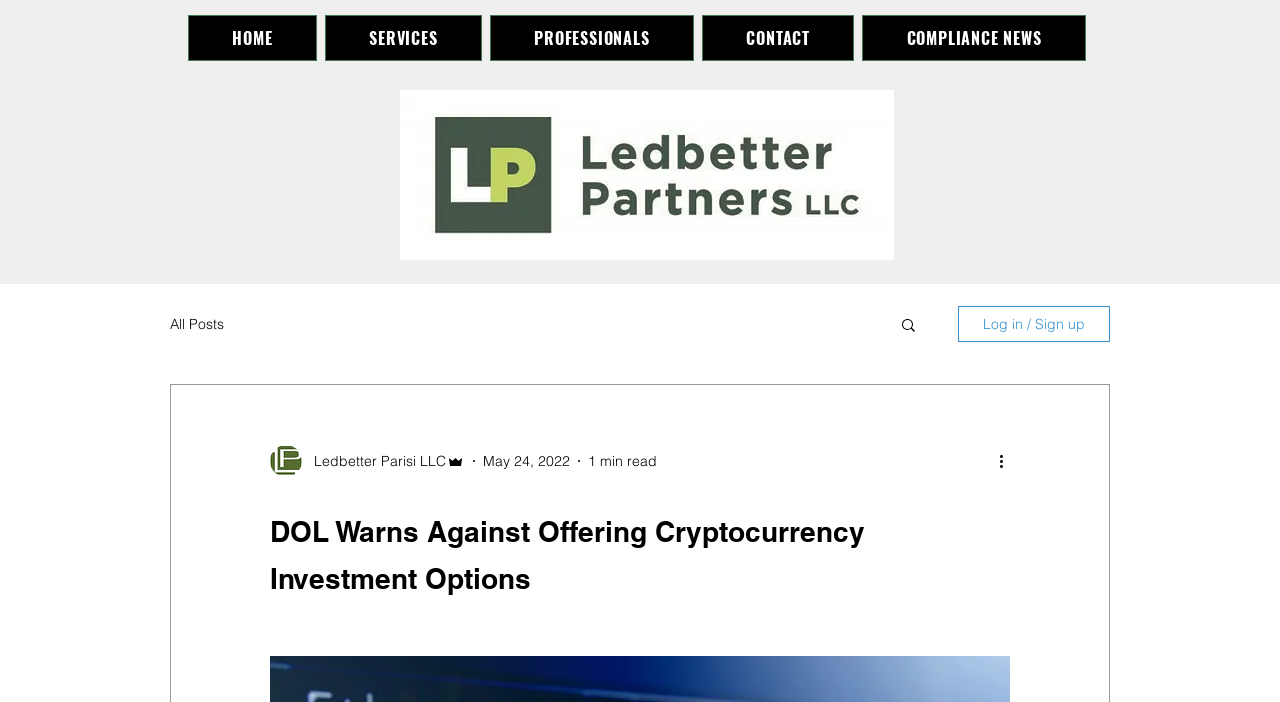What is the name of the company mentioned on the webpage?
Using the image provided, answer with just one word or phrase.

Ledbetter Parisi LLC